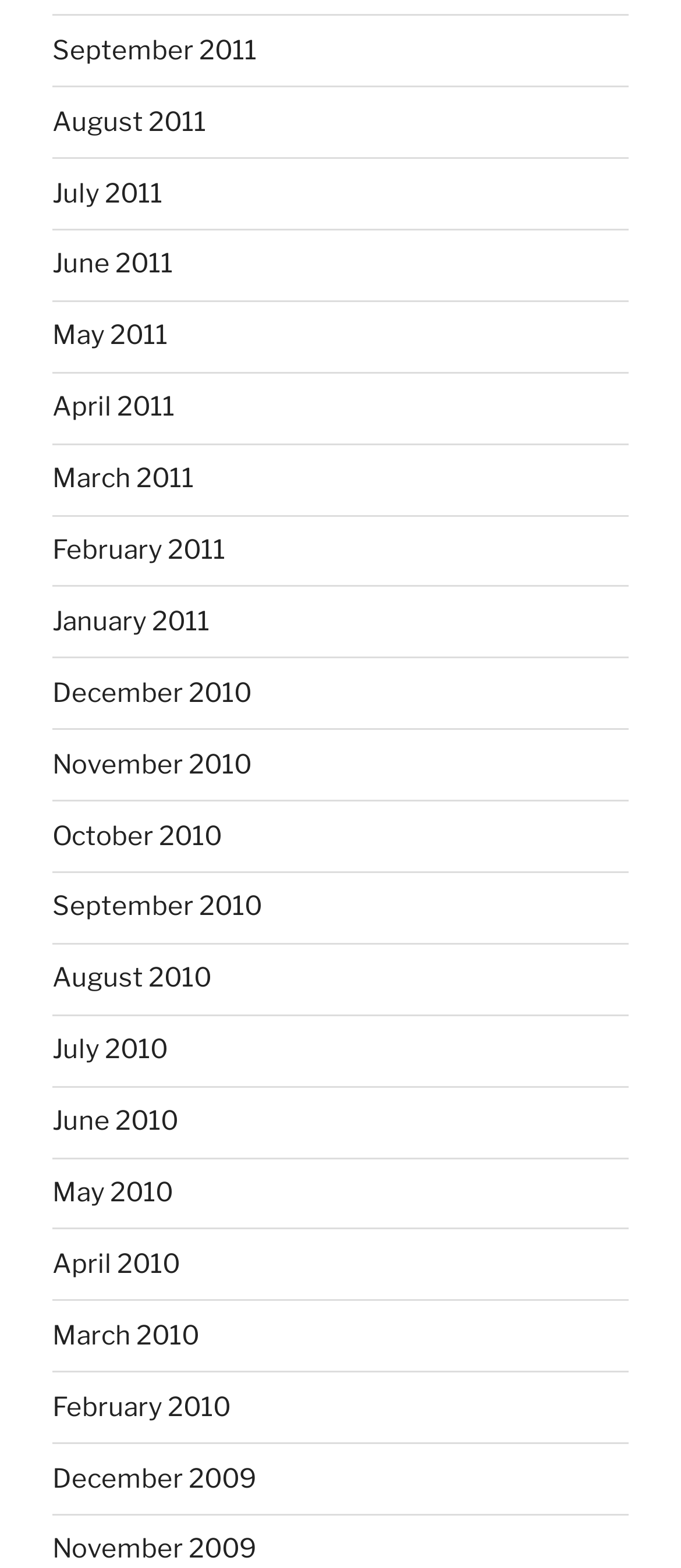What is the earliest month listed?
Based on the image, give a one-word or short phrase answer.

December 2009